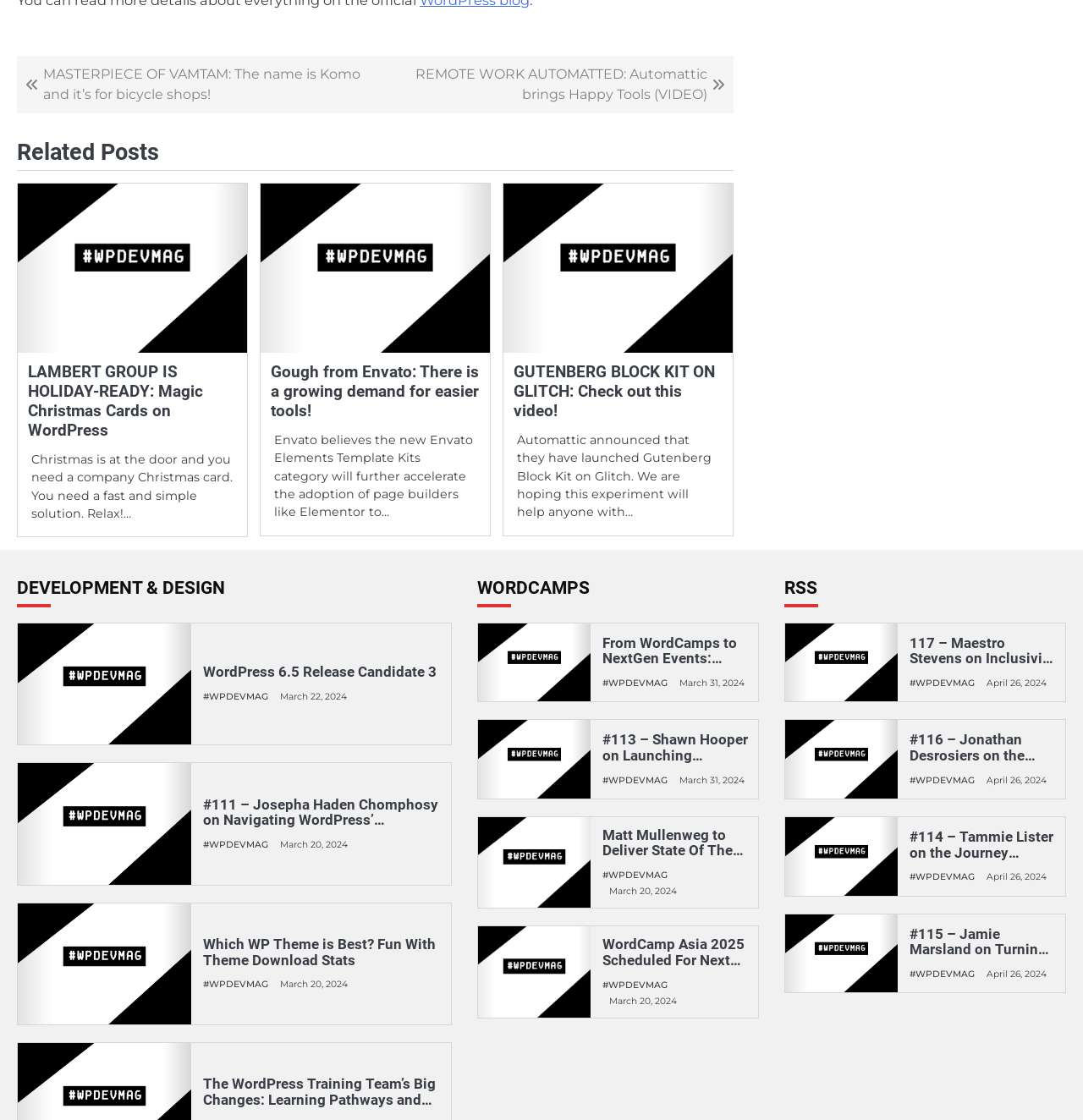Respond with a single word or phrase:
What is the main topic of the webpage?

WordPress